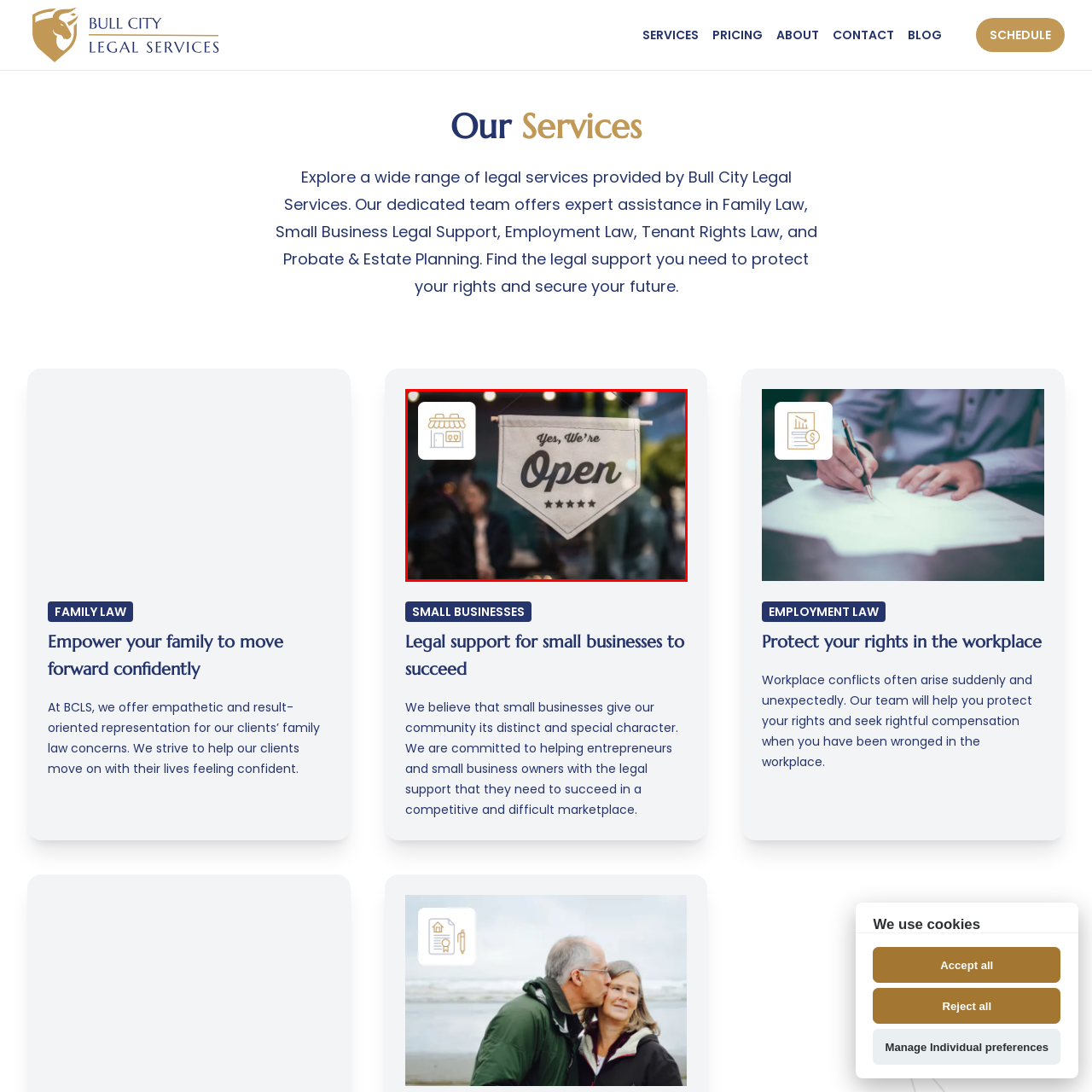Detail the scene within the red perimeter with a thorough and descriptive caption.

The image showcases an inviting "Yes, We're Open" banner, elegantly displayed to signal that a business is ready to welcome customers. The banner, adorned with bold lettering and five stars beneath, hangs prominently in a well-lit setting, creating an atmosphere of warmth and accessibility. In the background, blurred figures can be seen, suggesting a lively environment filled with potential patrons. This imagery encapsulates the spirit of small businesses, highlighting their role in fostering community engagement and support. Perfect for any establishment looking to draw in customers, this open sign represents a commitment to service and connection.